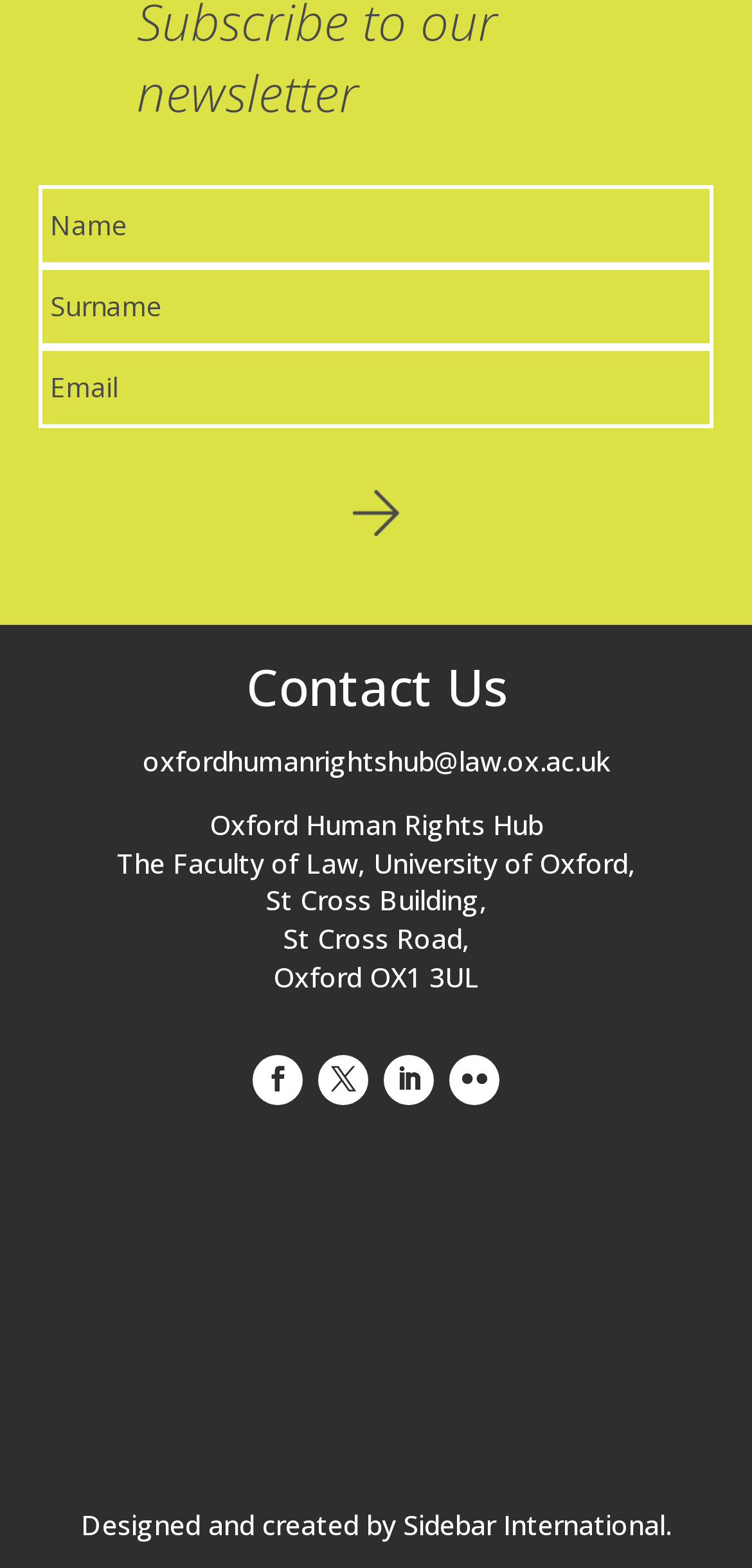Please identify the coordinates of the bounding box for the clickable region that will accomplish this instruction: "Enter email".

[0.051, 0.222, 0.949, 0.273]